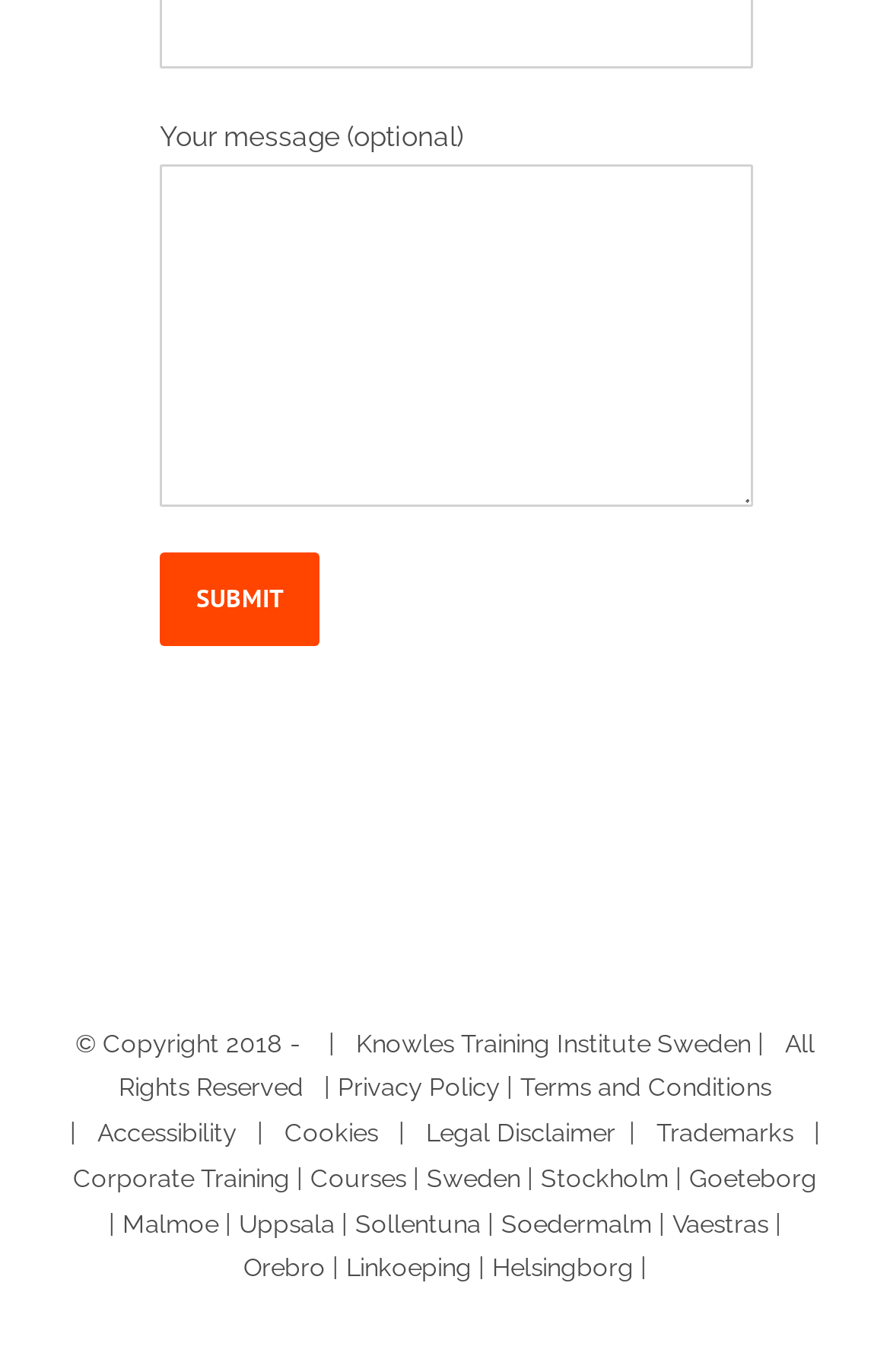Provide the bounding box coordinates, formatted as (top-left x, top-left y, bottom-right x, bottom-right y), with all values being floating point numbers between 0 and 1. Identify the bounding box of the UI element that matches the description: Knowles Training Institute Sweden

[0.4, 0.75, 0.844, 0.771]